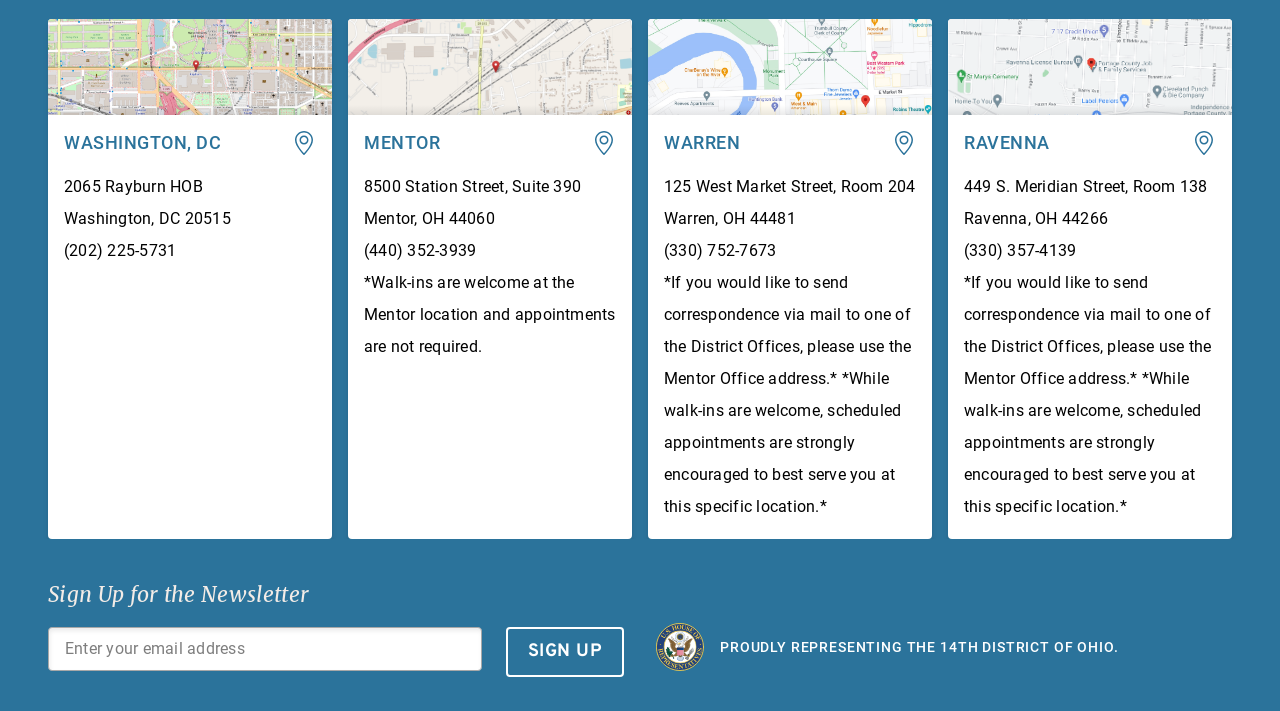Answer the question briefly using a single word or phrase: 
What is the purpose of the 'SIGN UP' button?

To sign up for the newsletter